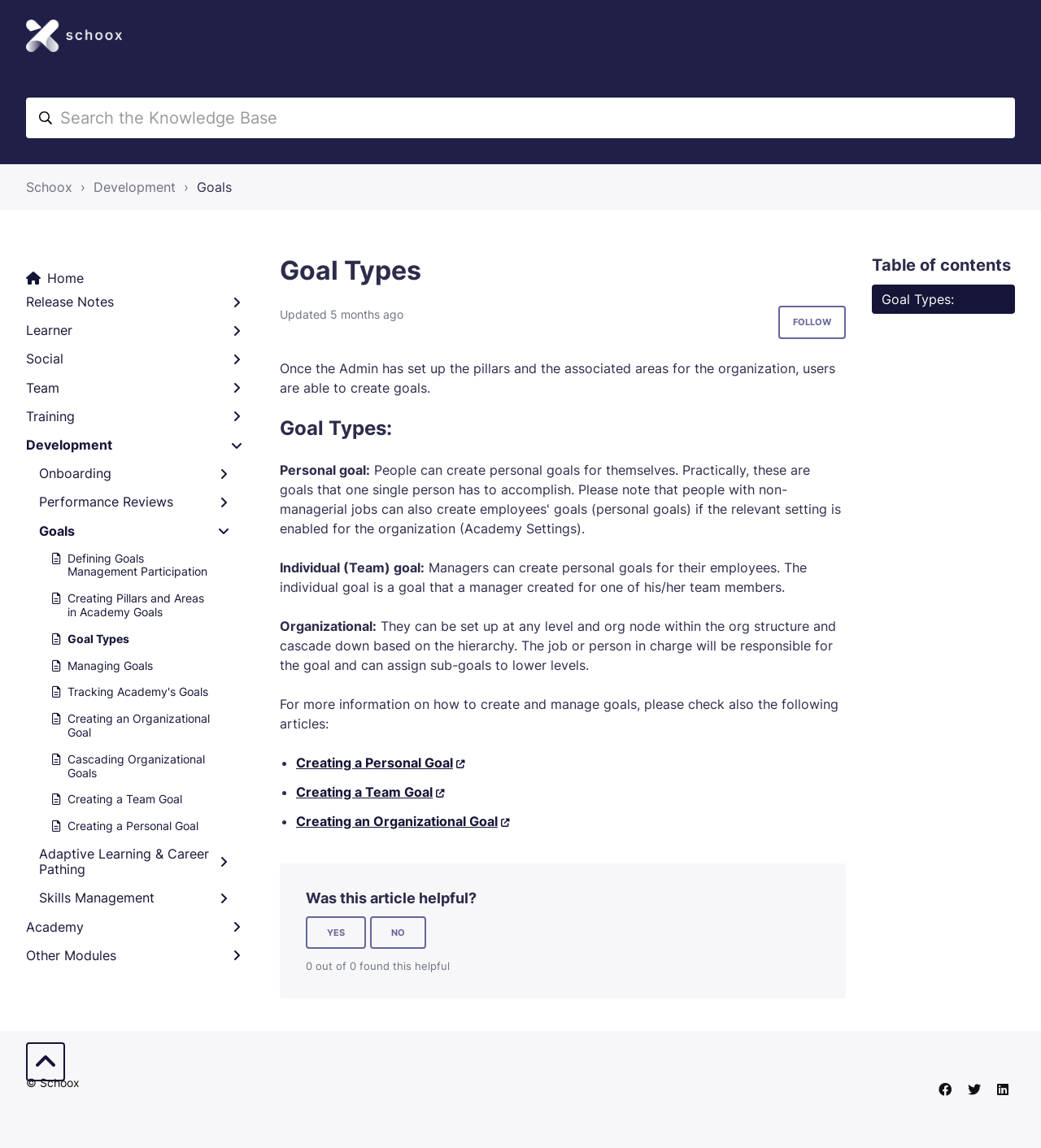What is the relationship between organizational goals and sub-goals?
Refer to the image and provide a concise answer in one word or phrase.

Organizational goals can have sub-goals